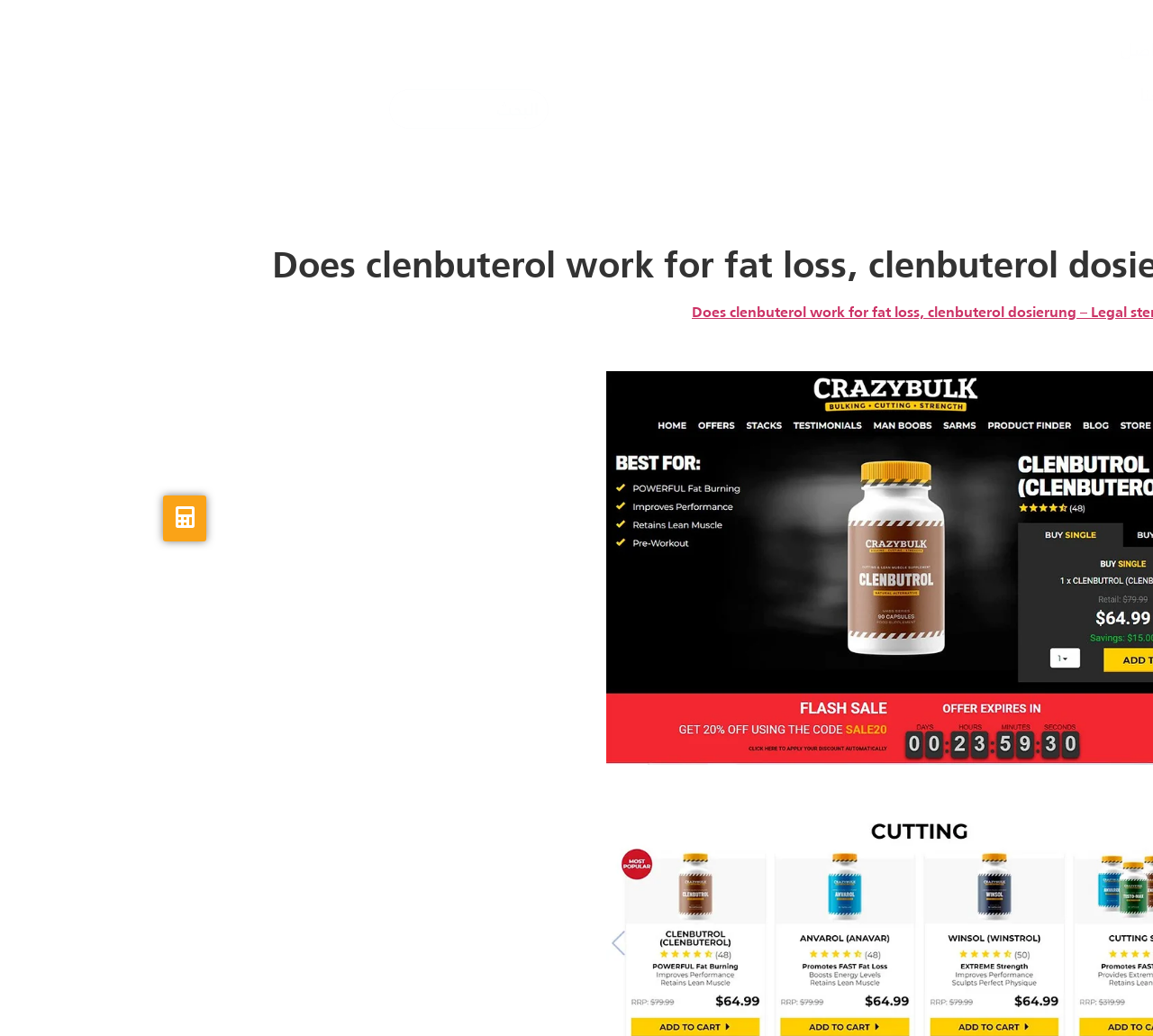Describe the webpage in detail, including text, images, and layout.

The webpage appears to be an article or blog post about Clenbuterol, a substance related to fat loss and steroids. At the top of the page, there is a header section with a title "Does clenbuterol work for fat loss, clenbuterol dosierung" in a prominent font size. 

Below the header, there are several links aligned horizontally, including "الرئيسية", "عن المستثمر الذكي", "المكتبة", "الفيديوهات", "مجلة المستثمر الذكي", "الأدوات", "حقيبة المعلم", and "تواصل معنا". These links seem to be part of a navigation menu.

To the left of the navigation menu, there is a search box with a placeholder text "Search". 

On the right side of the page, there is a vertical column of links, including "Does clenbuterol work for fat loss, clenbuterol dosierung – Legal steroids for sale" and "Does clenbuterol work for fat loss". The latter link has an associated image with the same text as the link.

There are a total of 11 links on the page, excluding the search box. The overall layout of the page is organized, with clear headings and concise text.